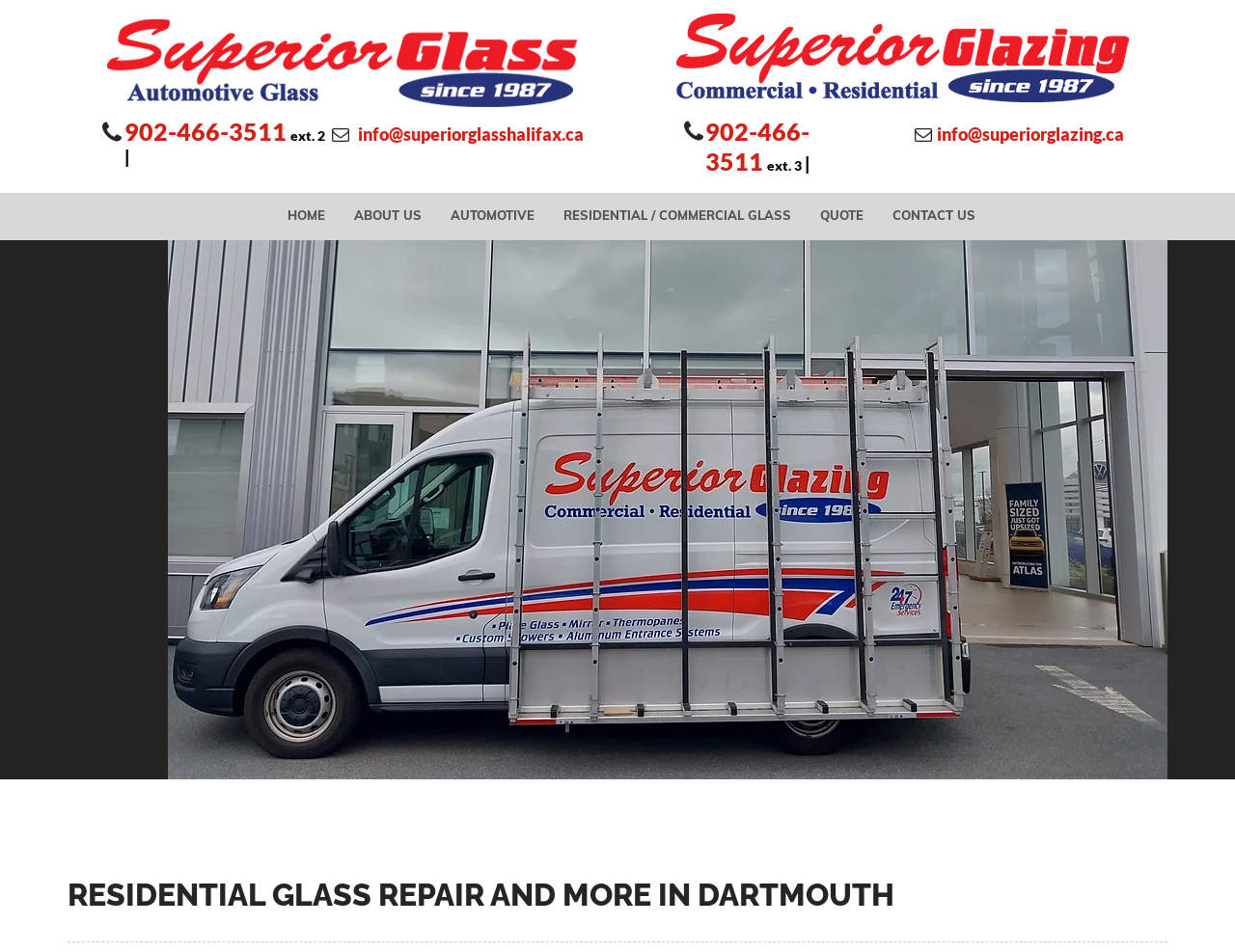Please specify the bounding box coordinates of the clickable section necessary to execute the following command: "Call the phone number 902-466-3511".

[0.101, 0.125, 0.232, 0.153]